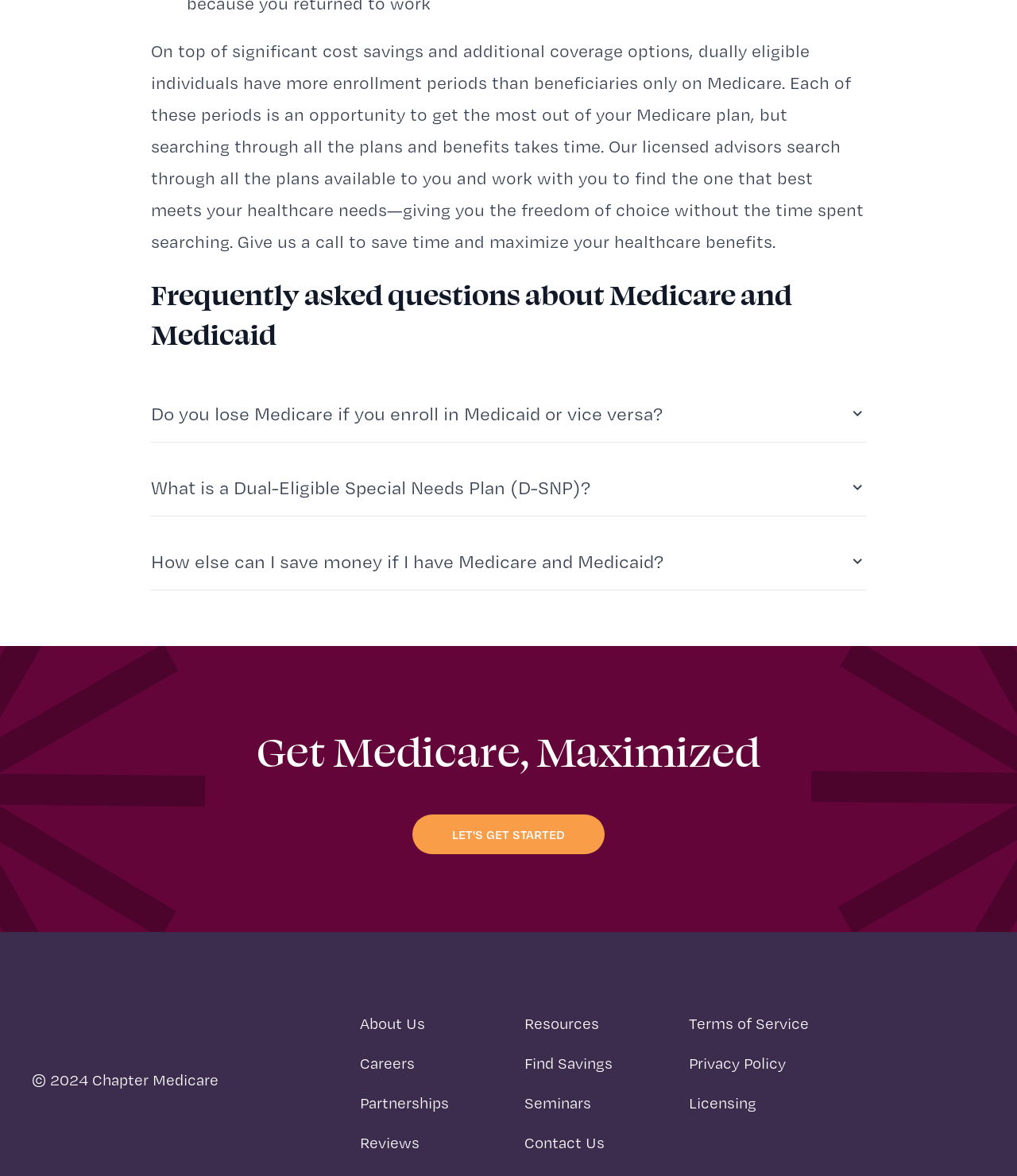Respond concisely with one word or phrase to the following query:
What is the main topic of this webpage?

Medicare and Medicaid